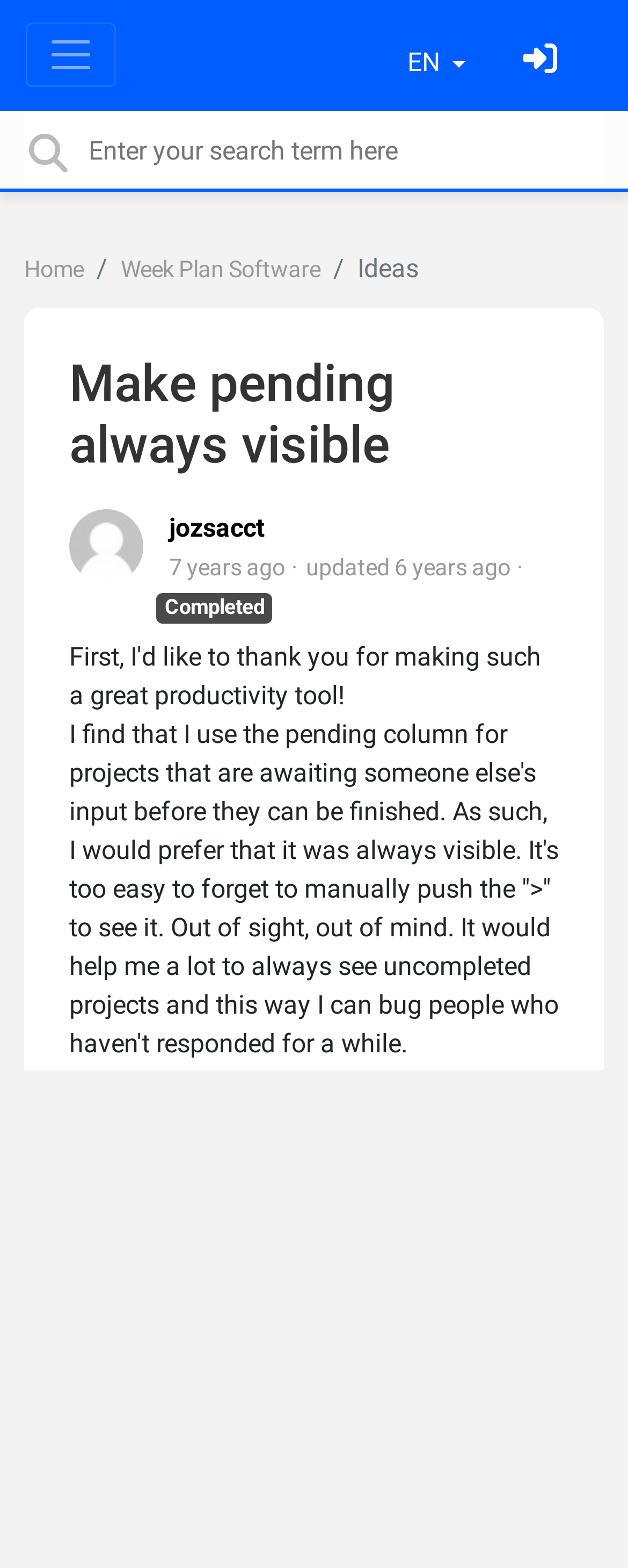Provide the bounding box coordinates for the UI element that is described by this text: "Follow". The coordinates should be in the form of four float numbers between 0 and 1: [left, top, right, bottom].

[0.038, 0.846, 0.962, 0.887]